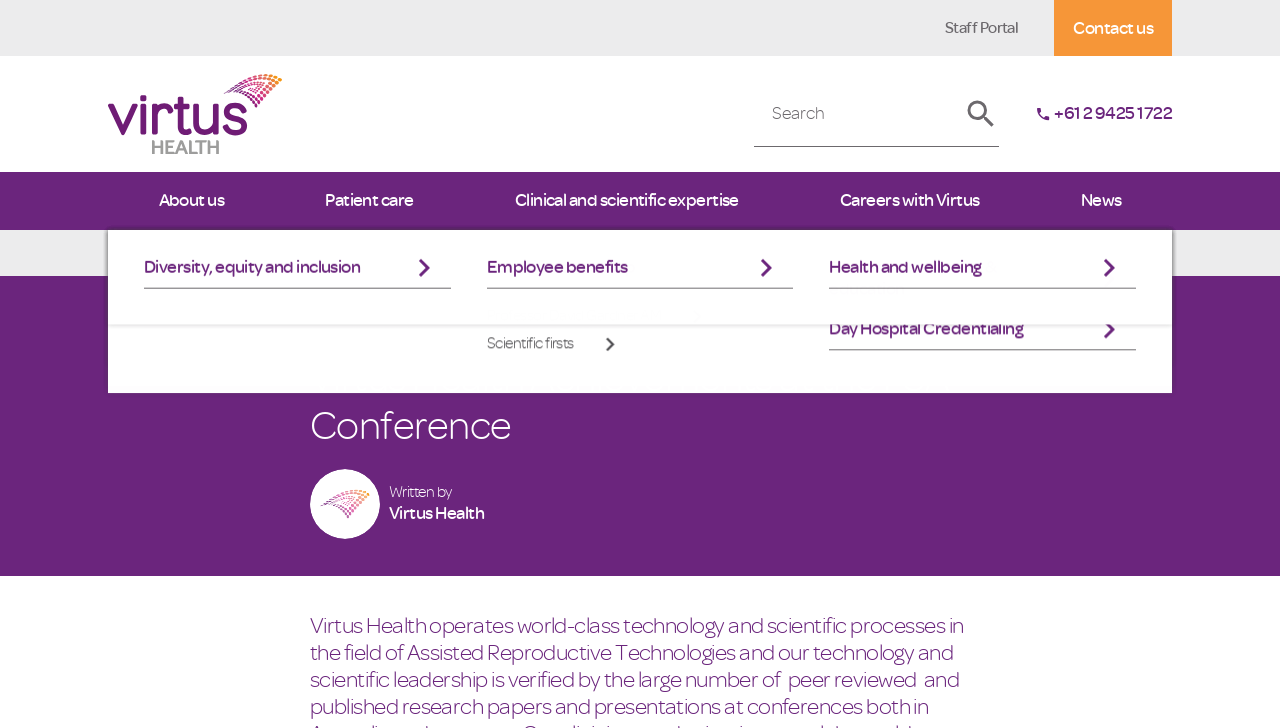What is the title of the current page?
Refer to the screenshot and answer in one word or phrase.

Virtus Health Achievements at the FSA Conference